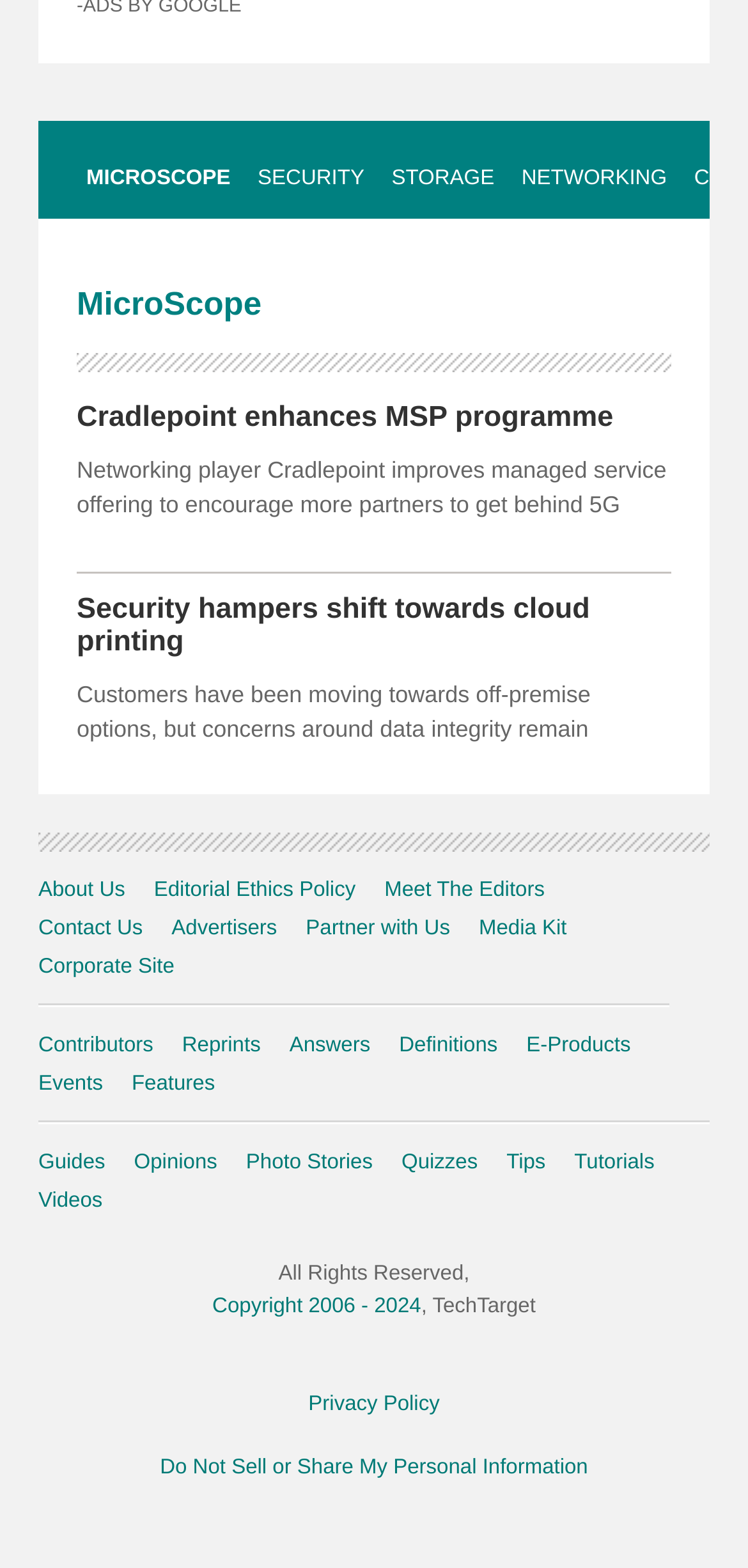Bounding box coordinates should be provided in the format (top-left x, top-left y, bottom-right x, bottom-right y) with all values between 0 and 1. Identify the bounding box for this UI element: Cradlepoint enhances MSP programme

[0.103, 0.256, 0.82, 0.276]